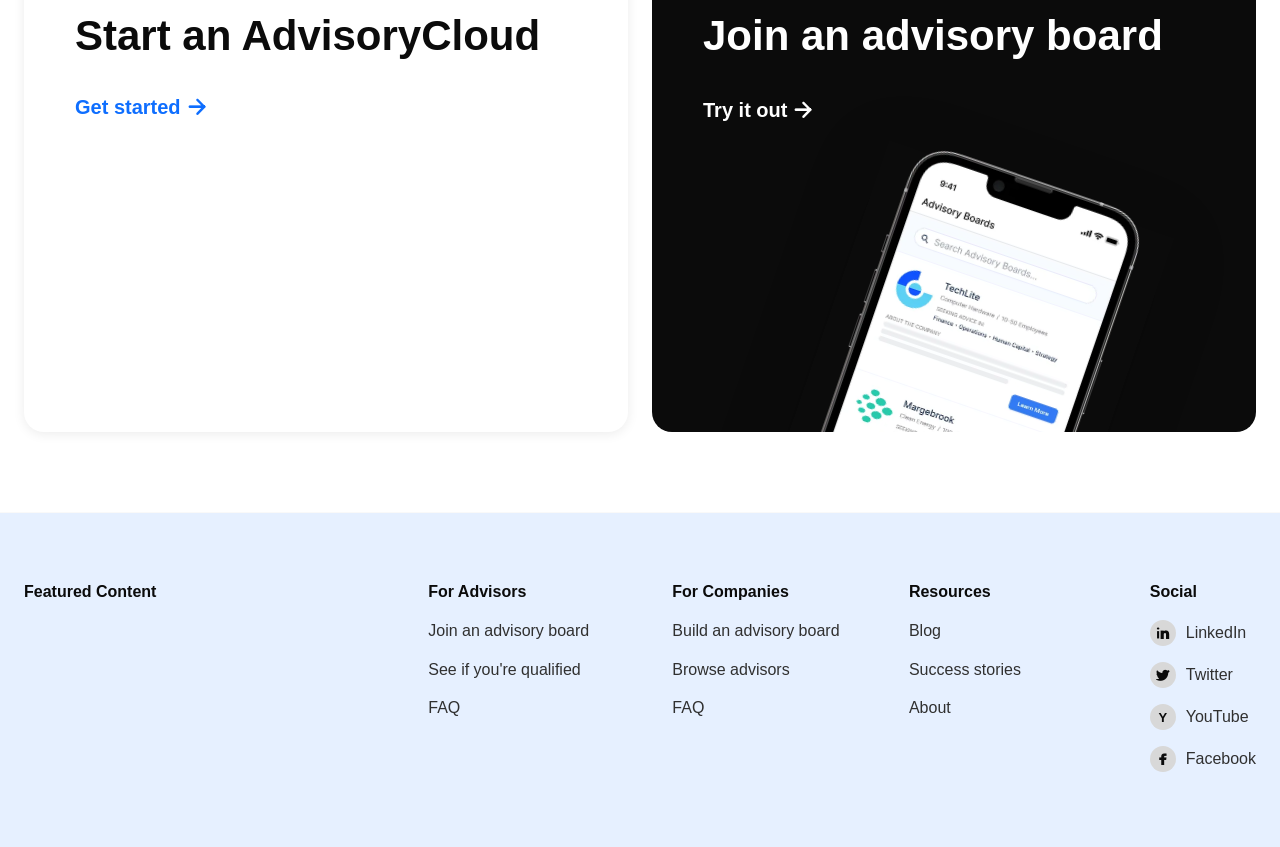Analyze the image and answer the question with as much detail as possible: 
What is the second option for advisors?

By looking at the links under the 'For Advisors' category, it can be seen that the second option for advisors is 'See if you're qualified', which is a link that allows advisors to check their qualifications.